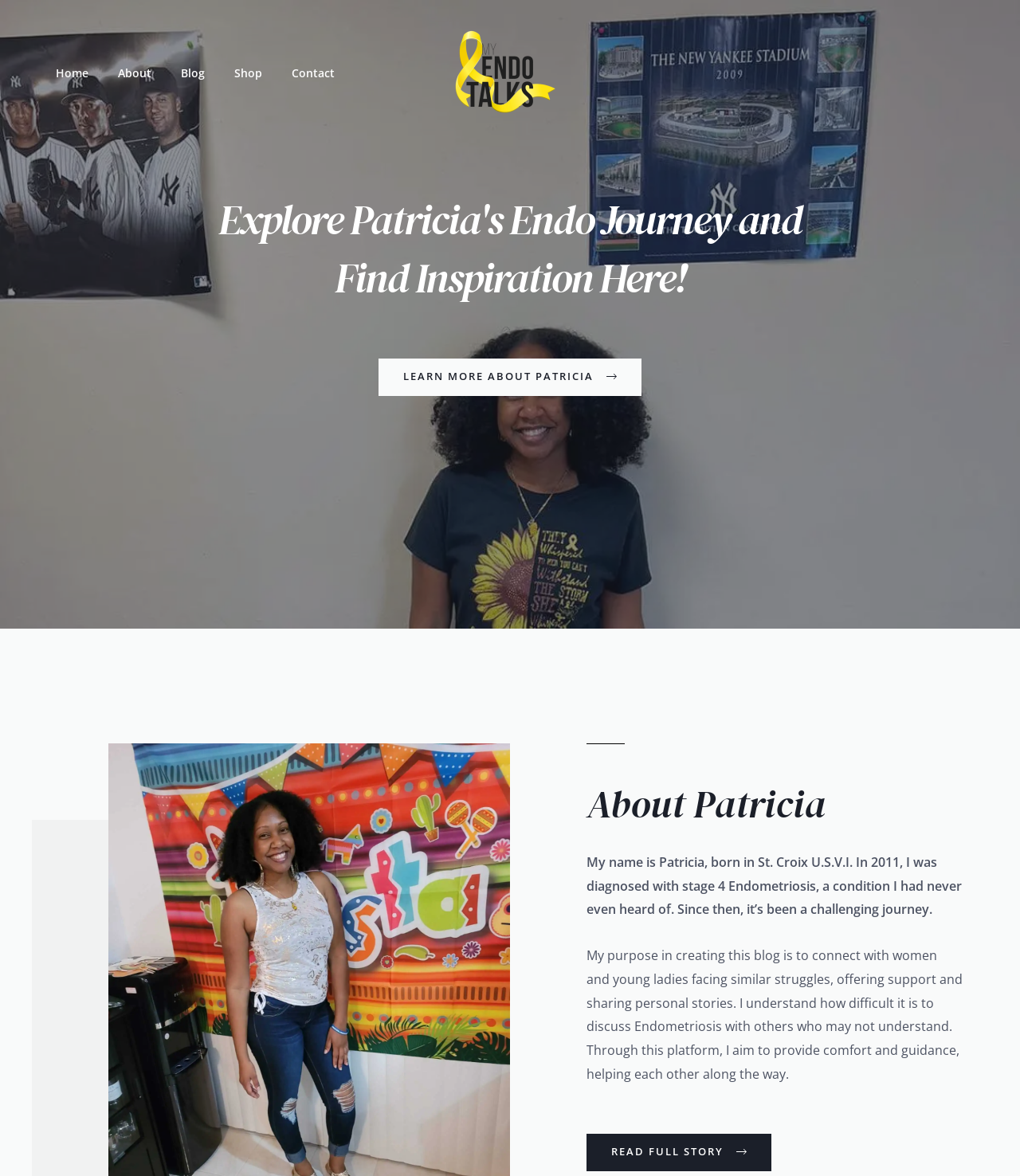Locate the bounding box coordinates of the element that should be clicked to fulfill the instruction: "visit the blog".

[0.148, 0.041, 0.194, 0.084]